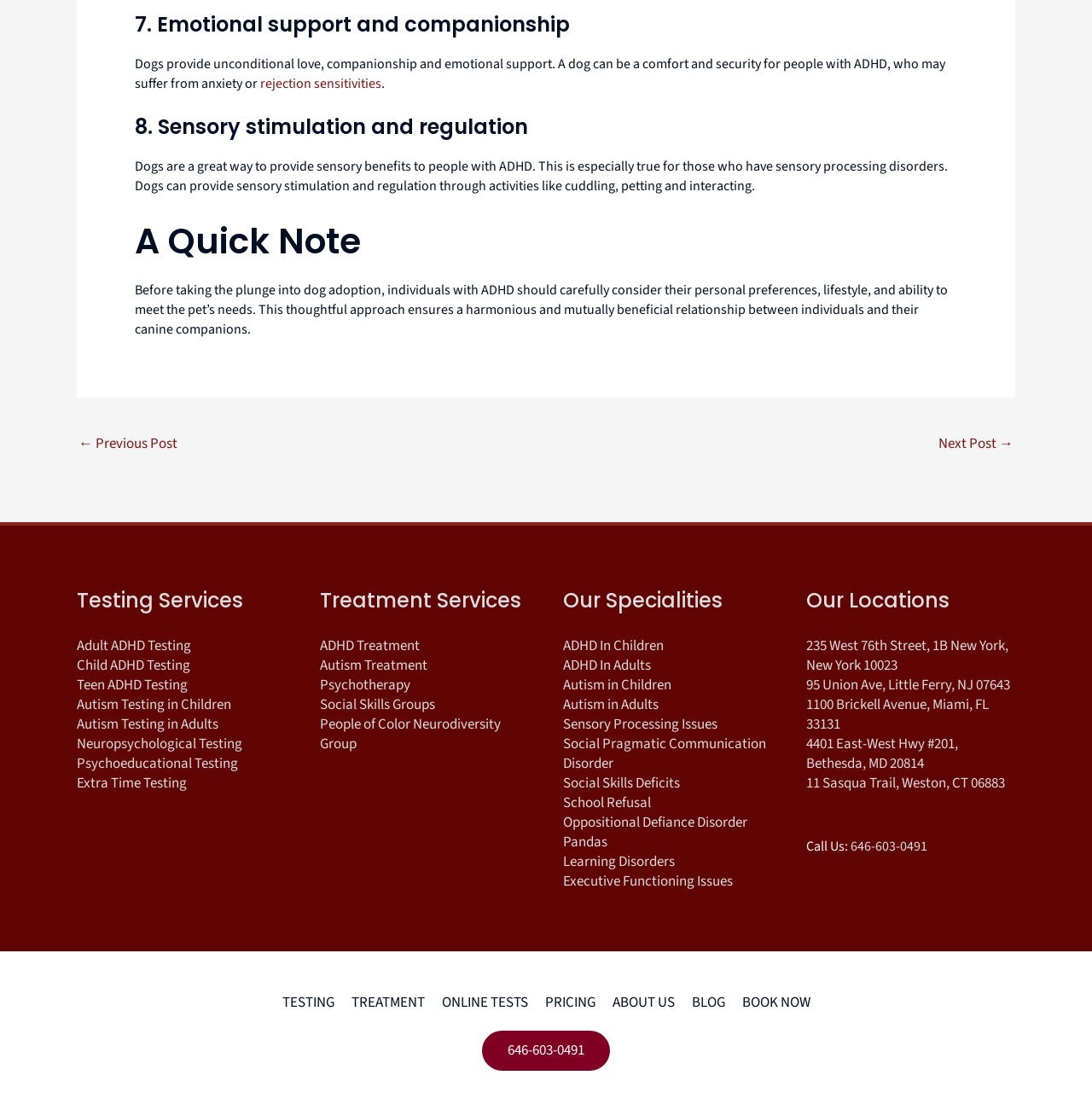How many specialities are listed?
Based on the screenshot, give a detailed explanation to answer the question.

I counted the number of links under the 'Our Specialities' heading, which are 'ADHD In Children', 'ADHD In Adults', 'Autism in Children', 'Autism in Adults', 'Sensory Processing Issues', 'Social Pragmatic Communication Disorder', 'Social Skills Deficits', 'School Refusal', 'Oppositional Defiance Disorder', 'Pandas', 'Learning Disorders', and 'Executive Functioning Issues'.